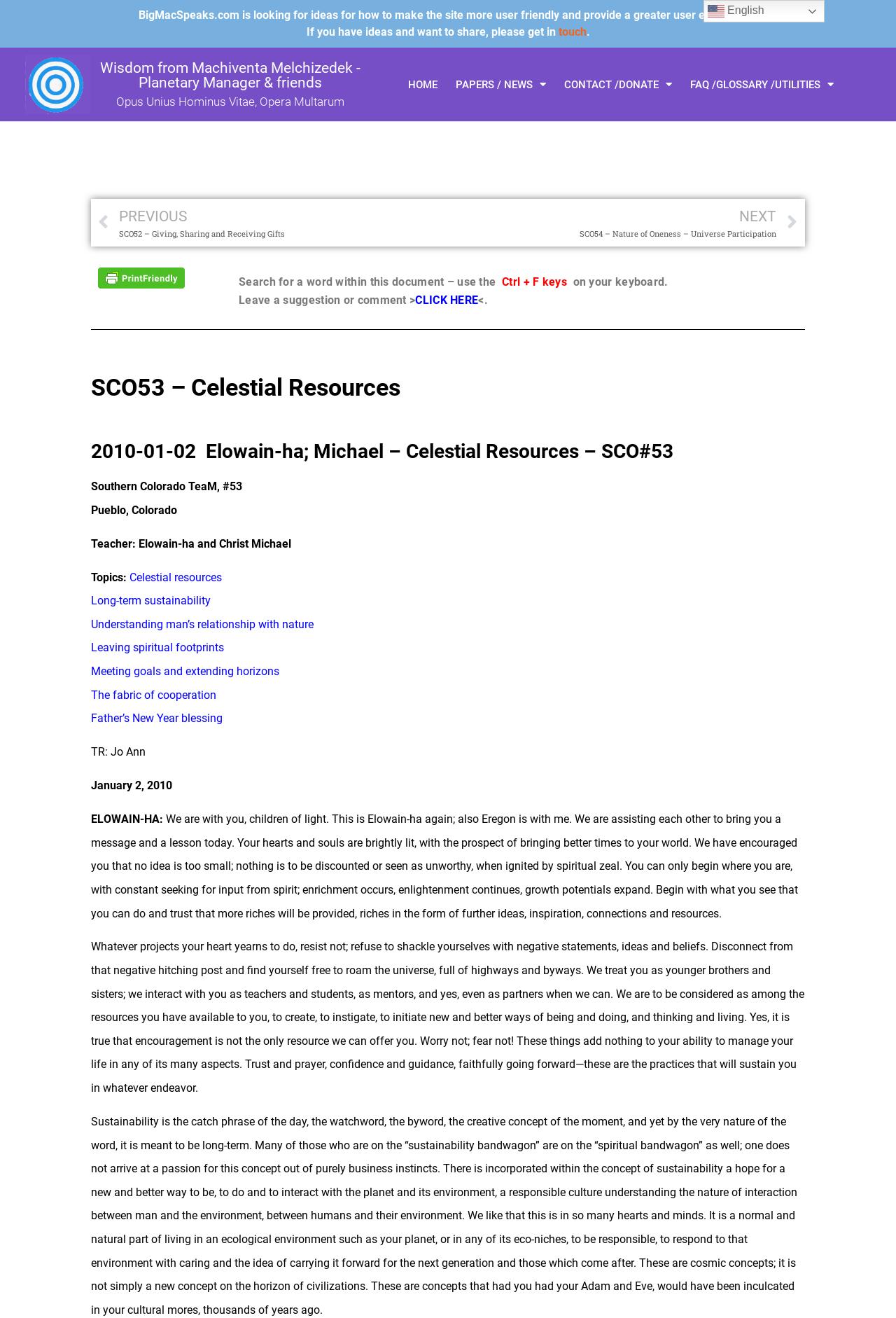Please locate the bounding box coordinates of the element that should be clicked to complete the given instruction: "Click on 'CLICK HERE'".

[0.464, 0.223, 0.534, 0.233]